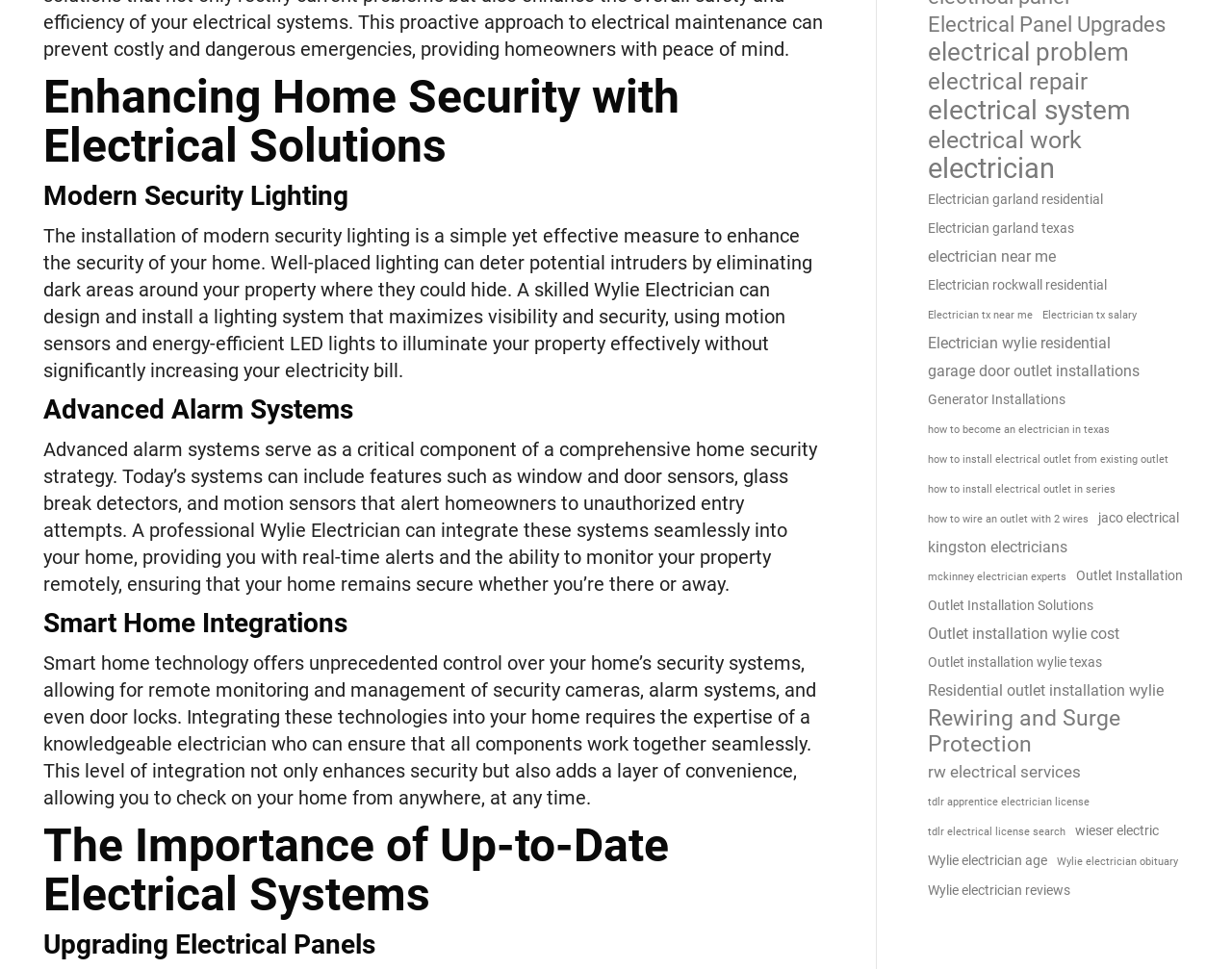Find the bounding box of the UI element described as: "tdlr electrical license search". The bounding box coordinates should be given as four float values between 0 and 1, i.e., [left, top, right, bottom].

[0.751, 0.845, 0.867, 0.872]